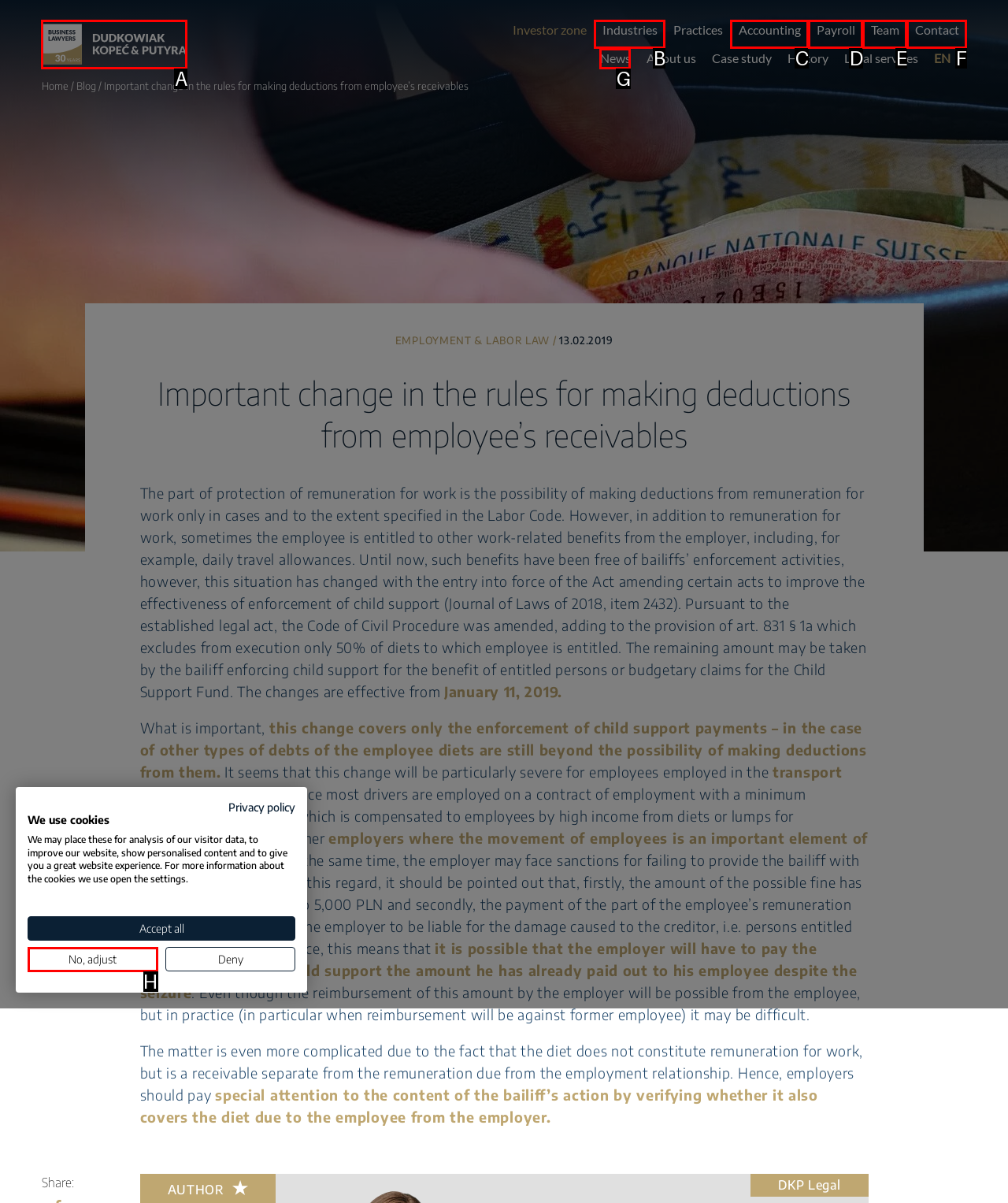Identify the HTML element that corresponds to the description: parent_node: Investor zone Provide the letter of the matching option directly from the choices.

A